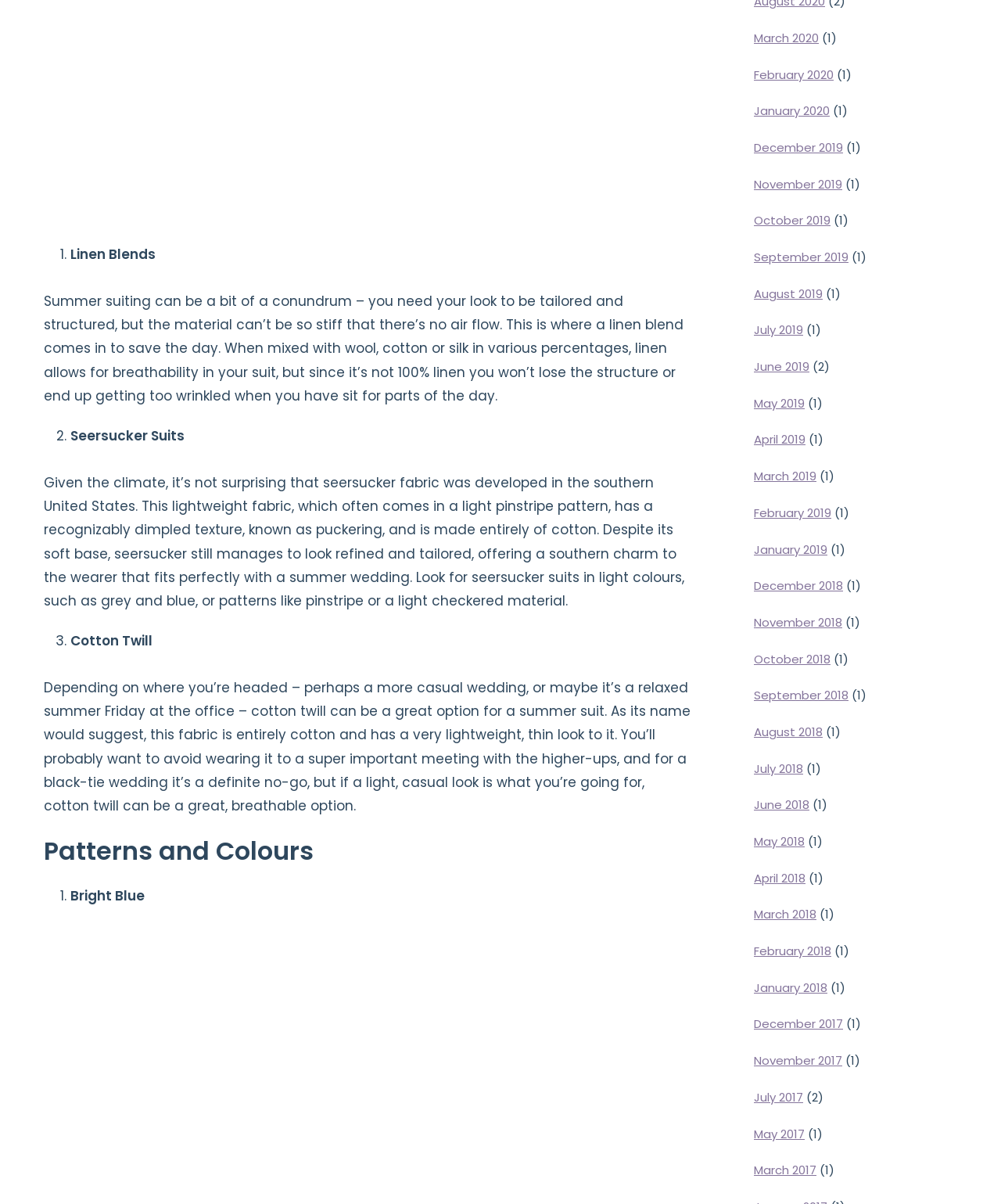Please identify the bounding box coordinates of the element I should click to complete this instruction: 'Click on 'March 2020''. The coordinates should be given as four float numbers between 0 and 1, like this: [left, top, right, bottom].

[0.753, 0.025, 0.818, 0.038]